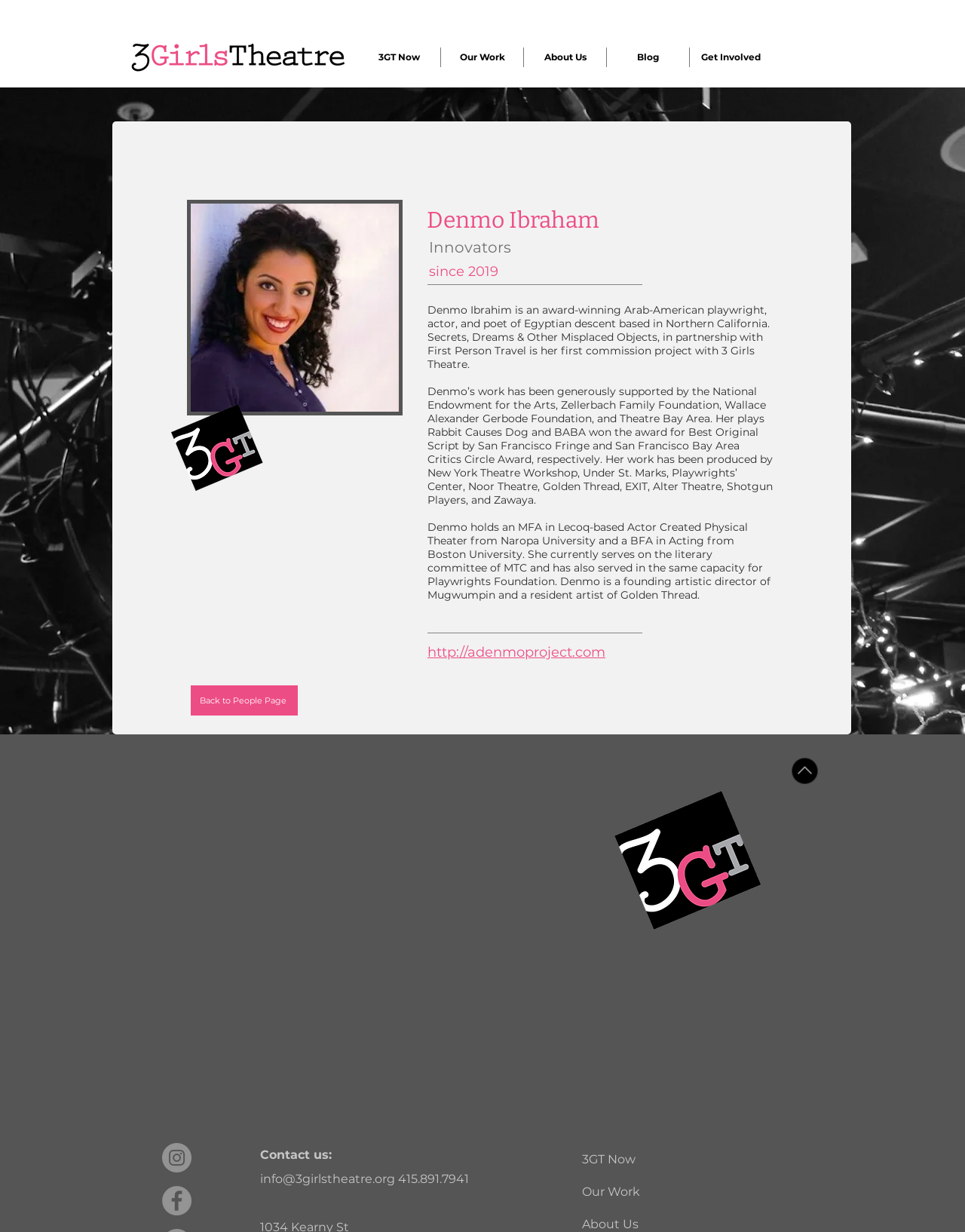Can you show the bounding box coordinates of the region to click on to complete the task described in the instruction: "Check Francisco's LATTES profile"?

None